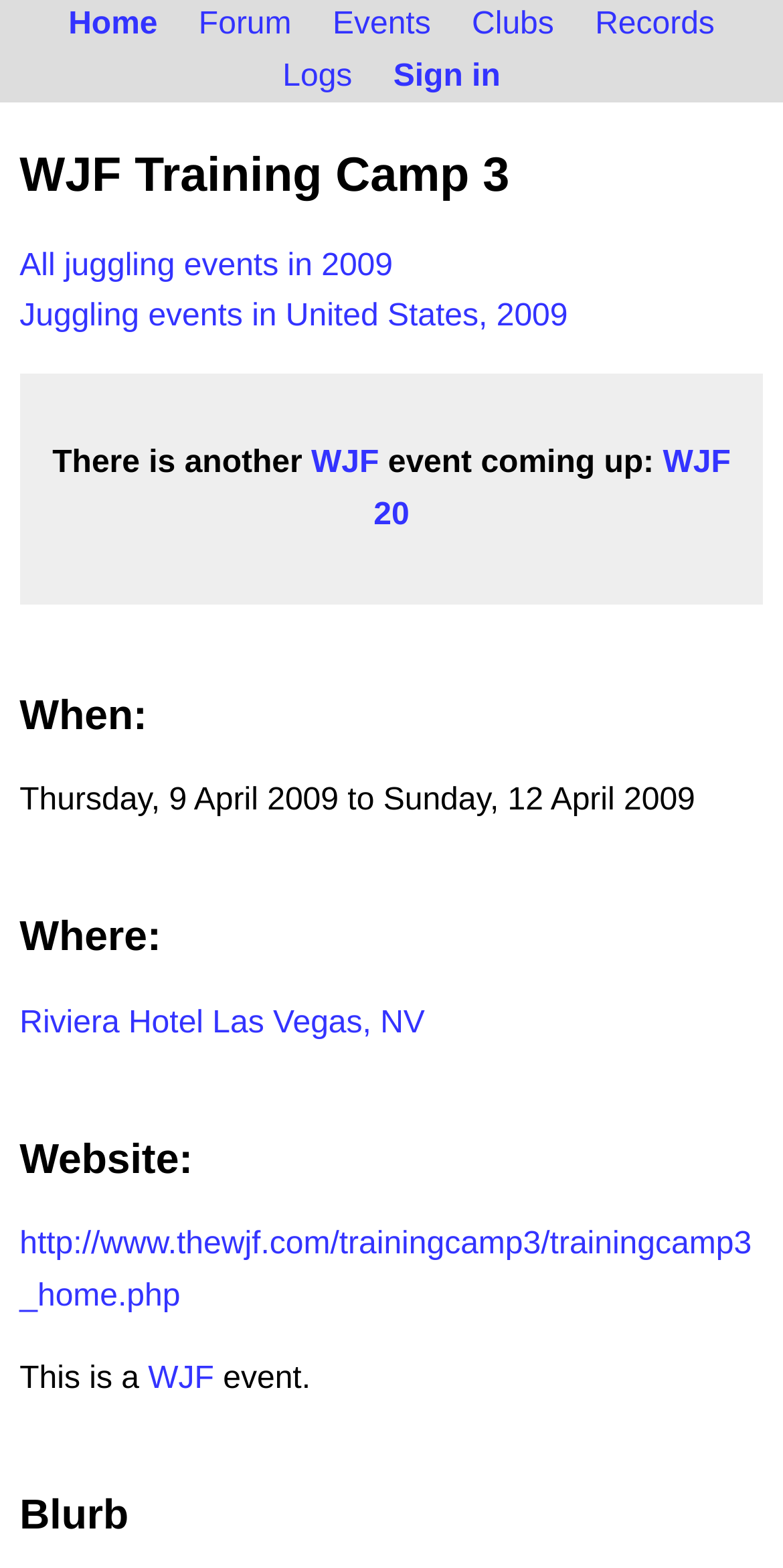Identify the bounding box coordinates for the region of the element that should be clicked to carry out the instruction: "sign in". The bounding box coordinates should be four float numbers between 0 and 1, i.e., [left, top, right, bottom].

[0.482, 0.035, 0.66, 0.061]